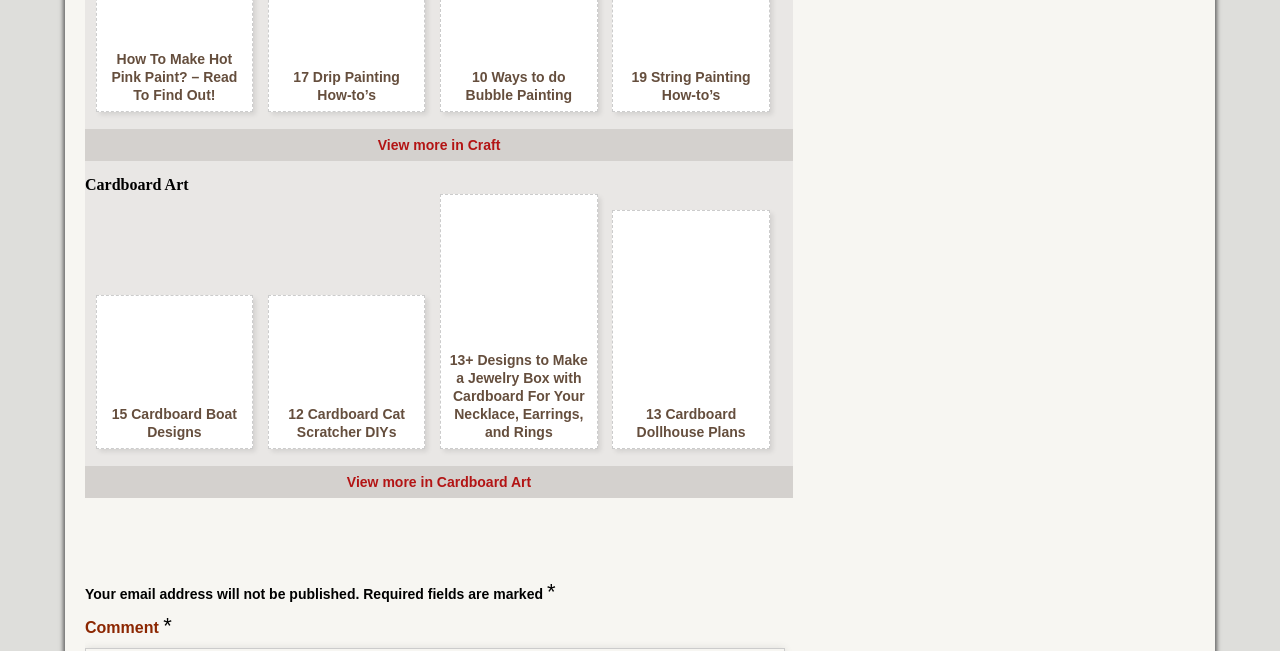How many Cardboard Boat Designs are mentioned?
Ensure your answer is thorough and detailed.

The link '15 Cardboard Boat Designs' is listed under the 'Cardboard Art' heading, which implies that 15 designs for cardboard boats are mentioned.